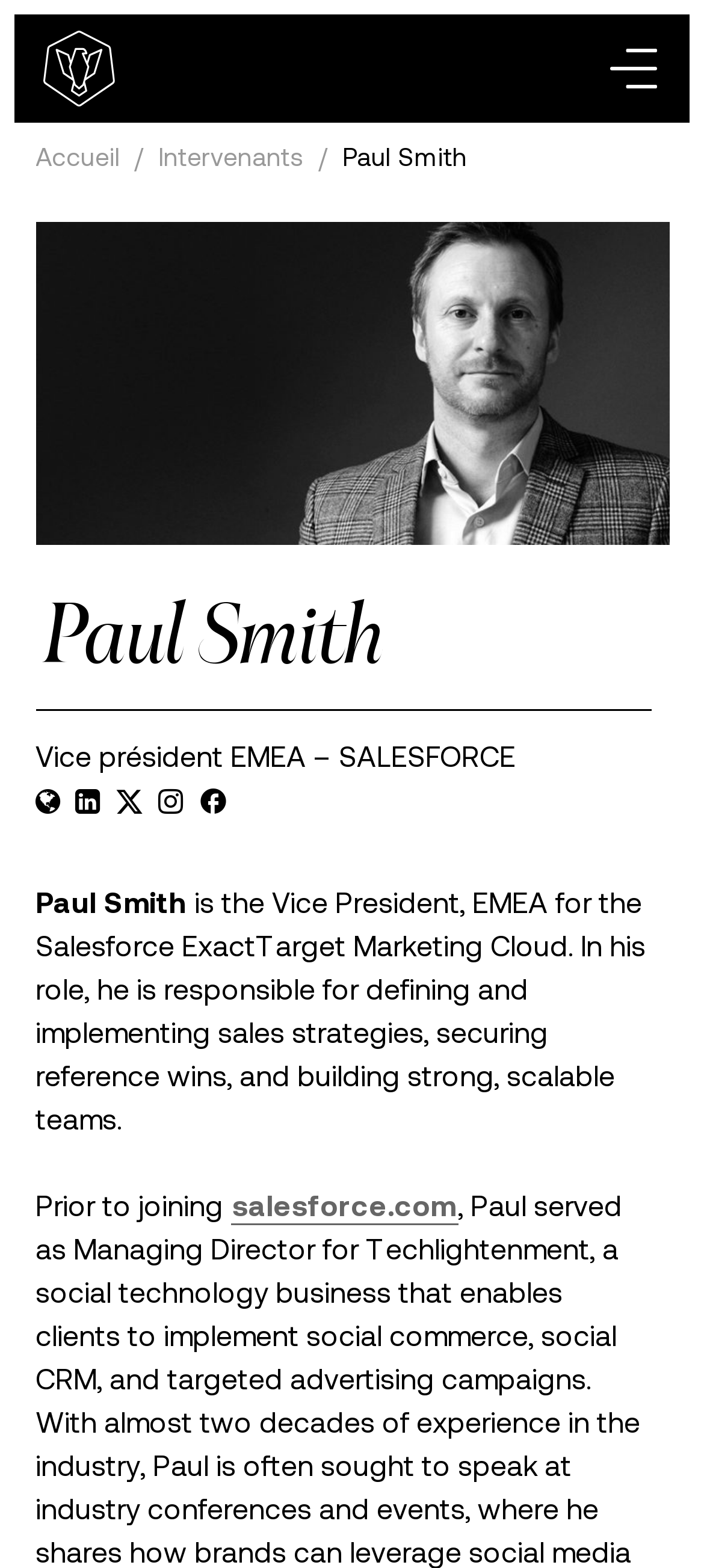What is Paul Smith's role?
Could you answer the question in a detailed manner, providing as much information as possible?

I found this information by looking at the text 'Vice président EMEA – SALESFORCE' which is located below Paul Smith's name and image on the webpage.